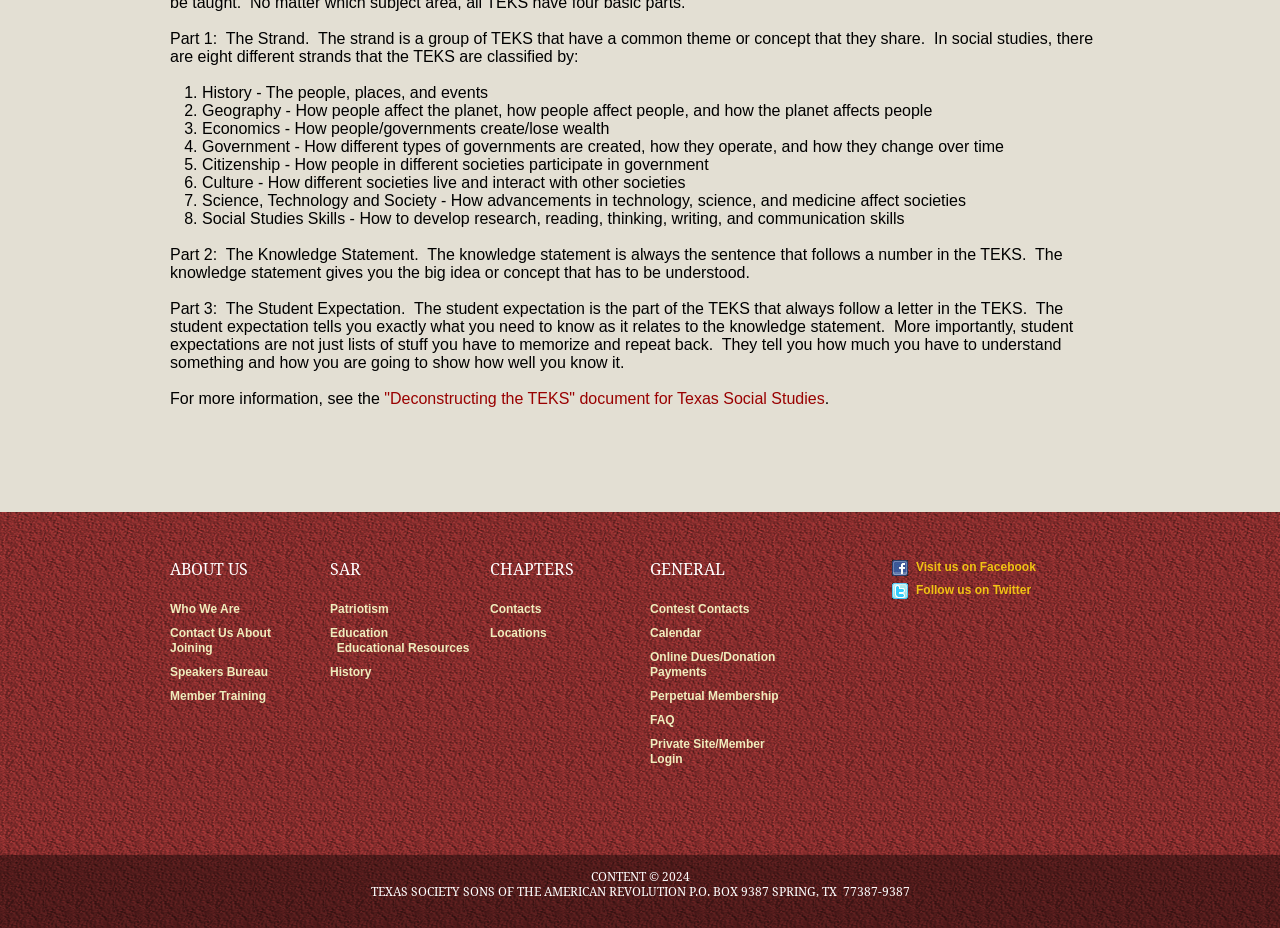What is the purpose of student expectations in the TEKS?
Refer to the image and provide a one-word or short phrase answer.

To tell you how much you have to understand something and how you are going to show how well you know it